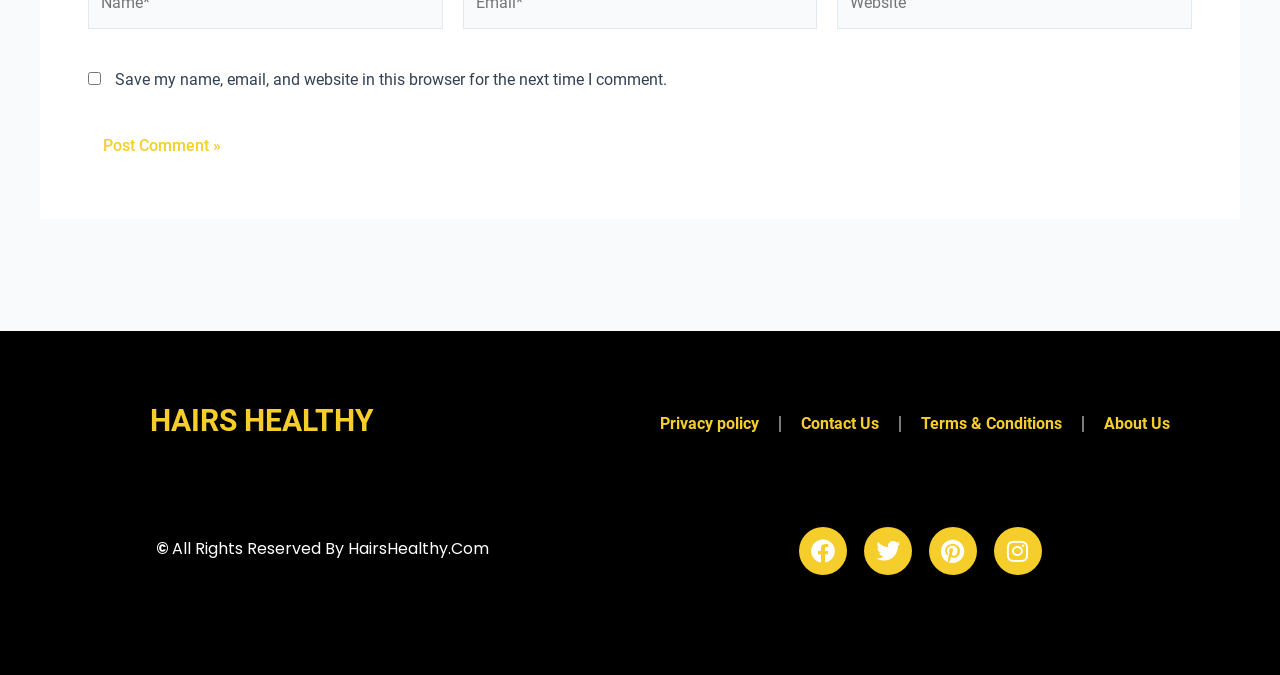How many social media links are there?
Please use the visual content to give a single word or phrase answer.

2